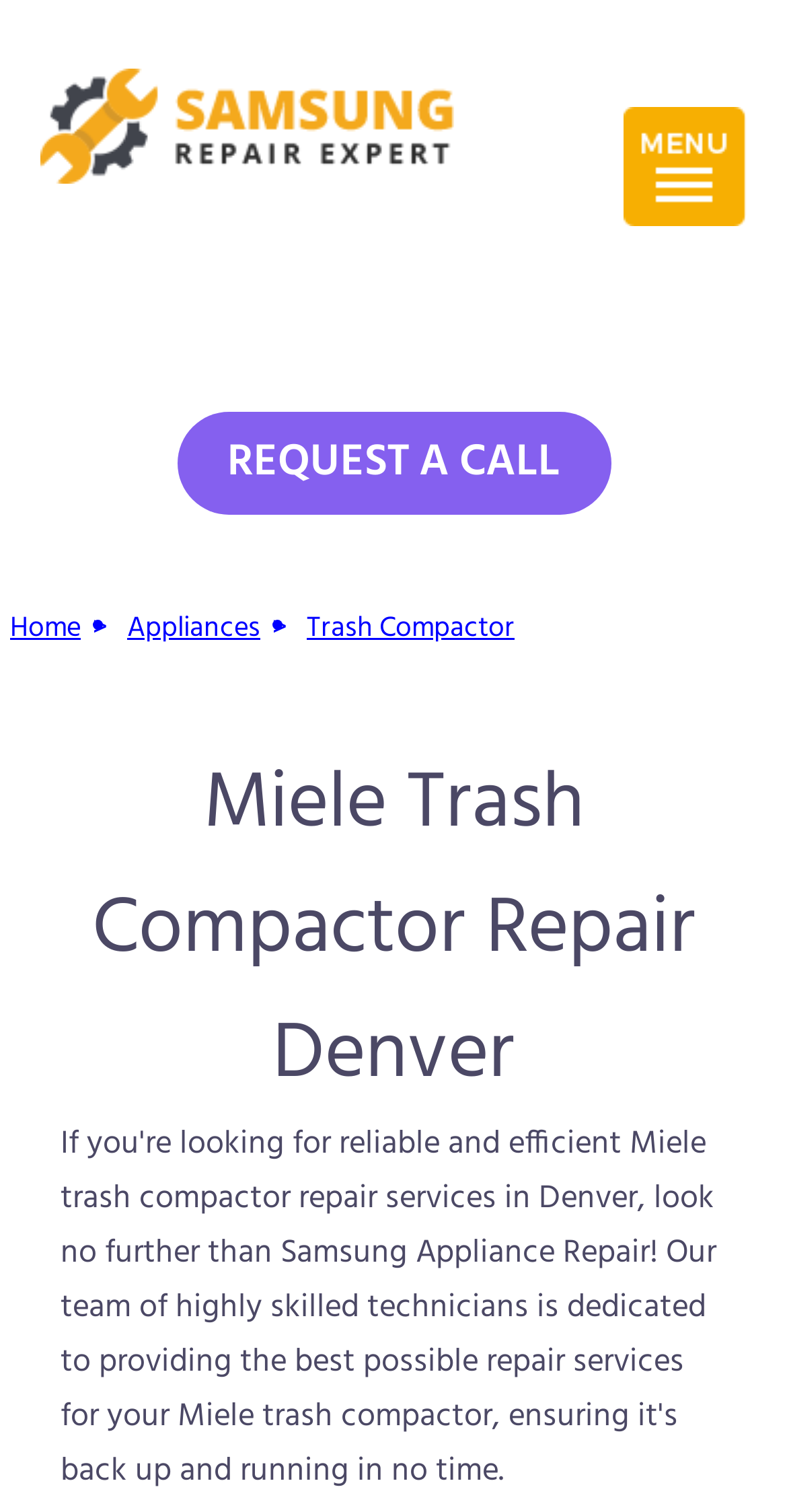Use a single word or phrase to answer this question: 
What is the name of the company providing the repair service?

Samsung appliance repair